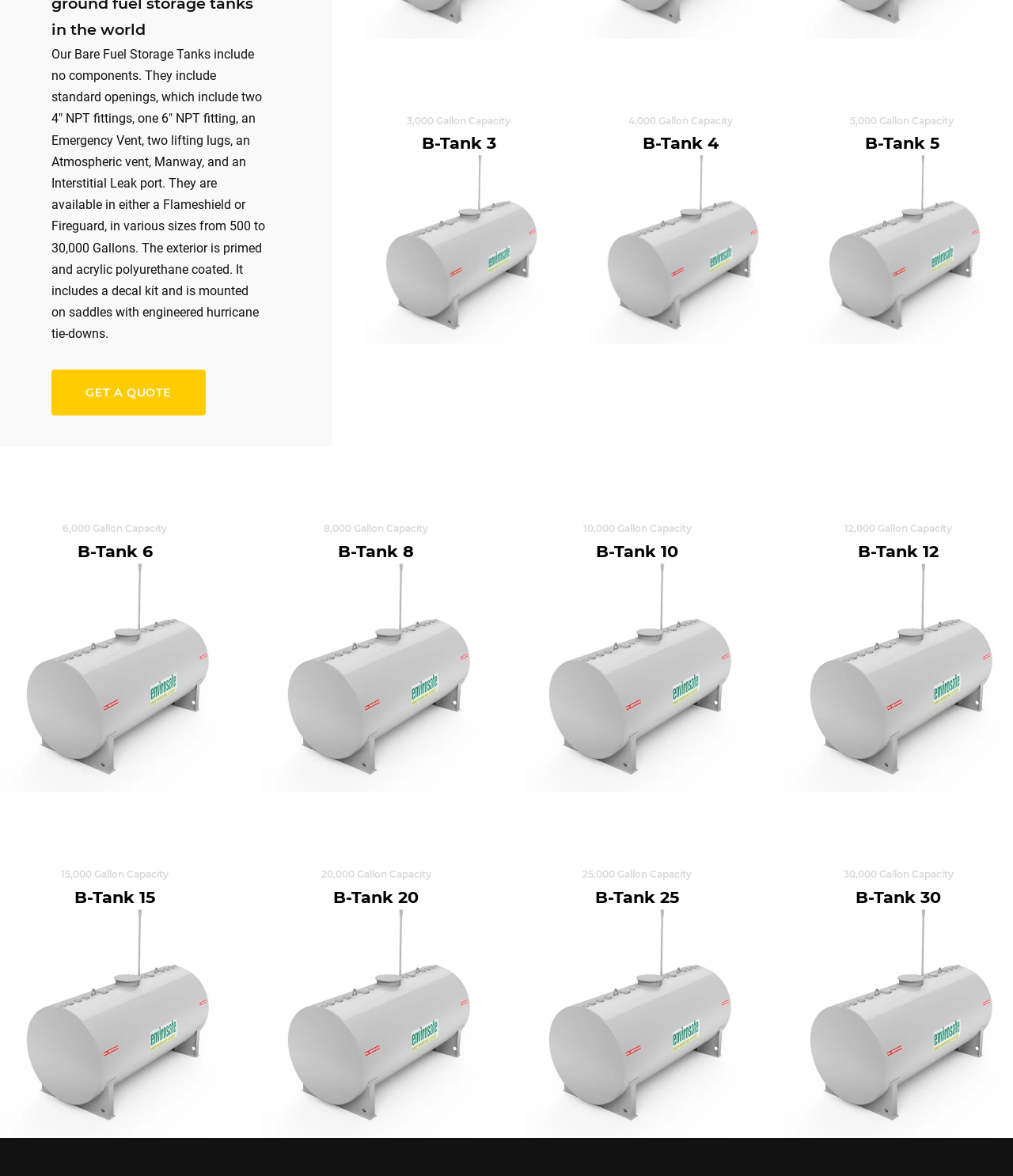Bounding box coordinates are given in the format (top-left x, top-left y, bottom-right x, bottom-right y). All values should be floating point numbers between 0 and 1. Provide the bounding box coordinate for the UI element described as: Contractor Ready Fuel Systems

[0.434, 0.082, 0.606, 0.129]